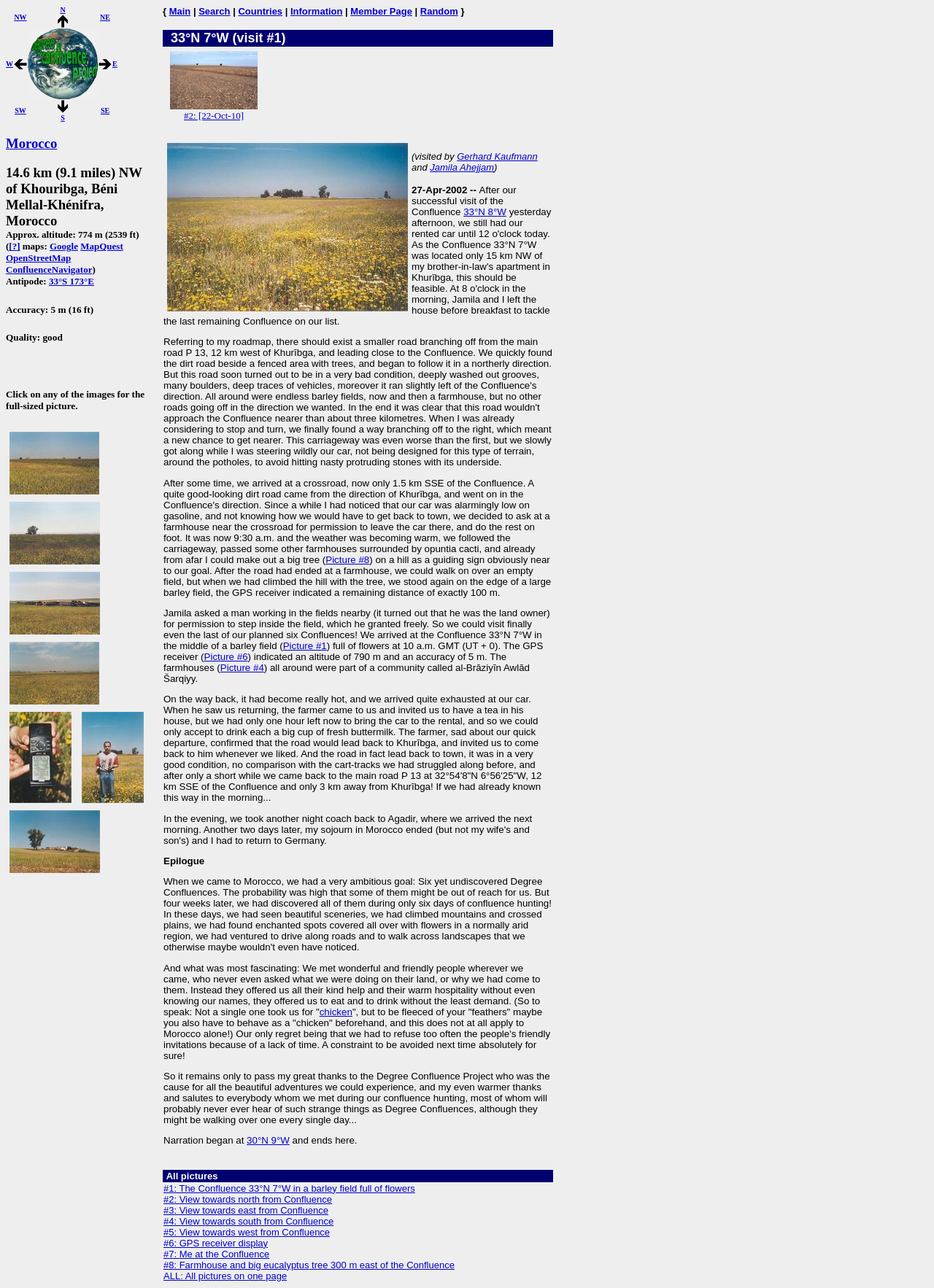Identify the bounding box coordinates of the region I need to click to complete this instruction: "Search for something".

[0.213, 0.005, 0.247, 0.013]